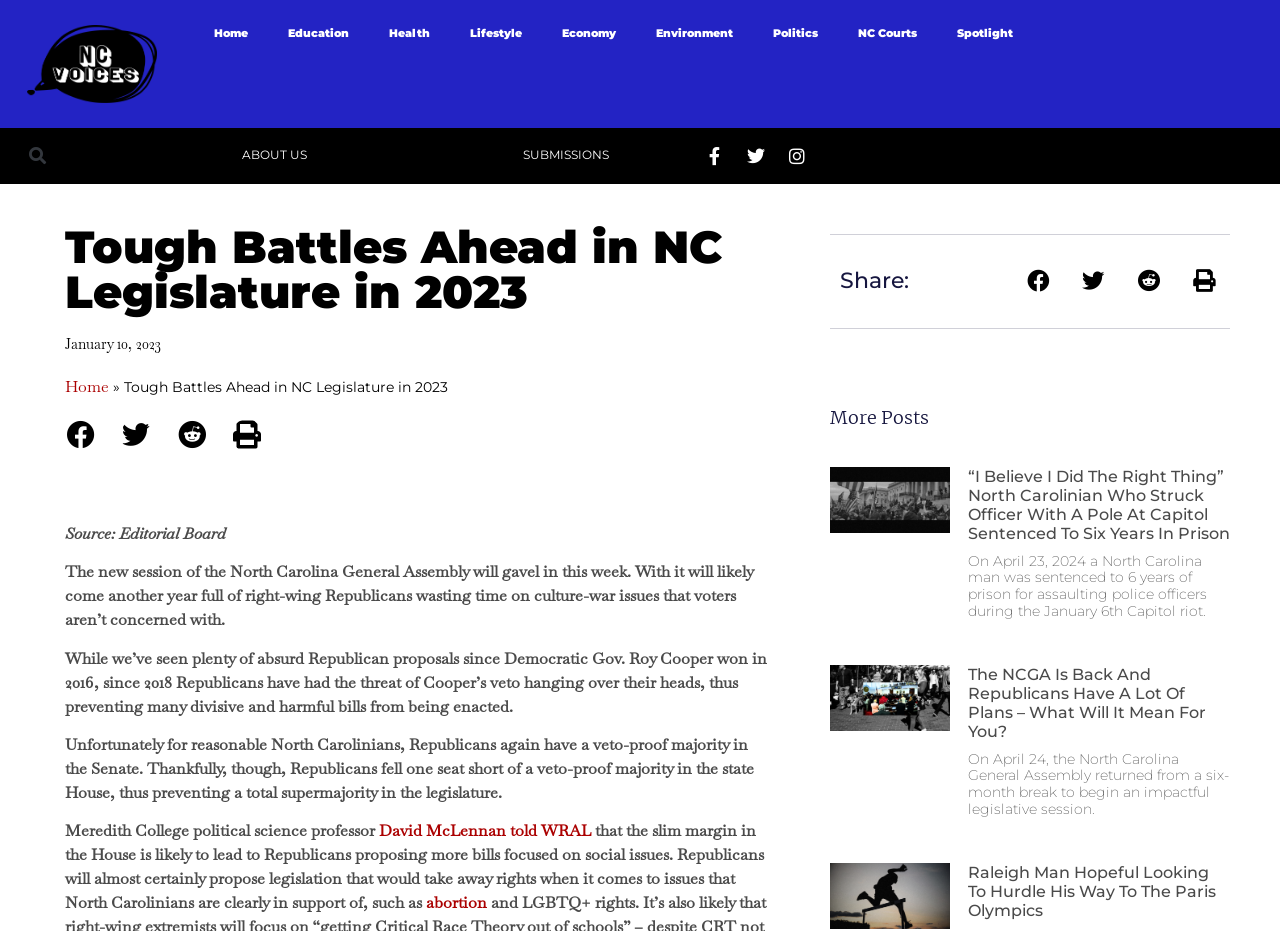What is the topic of the first article?
Please use the image to provide a one-word or short phrase answer.

NC Legislature